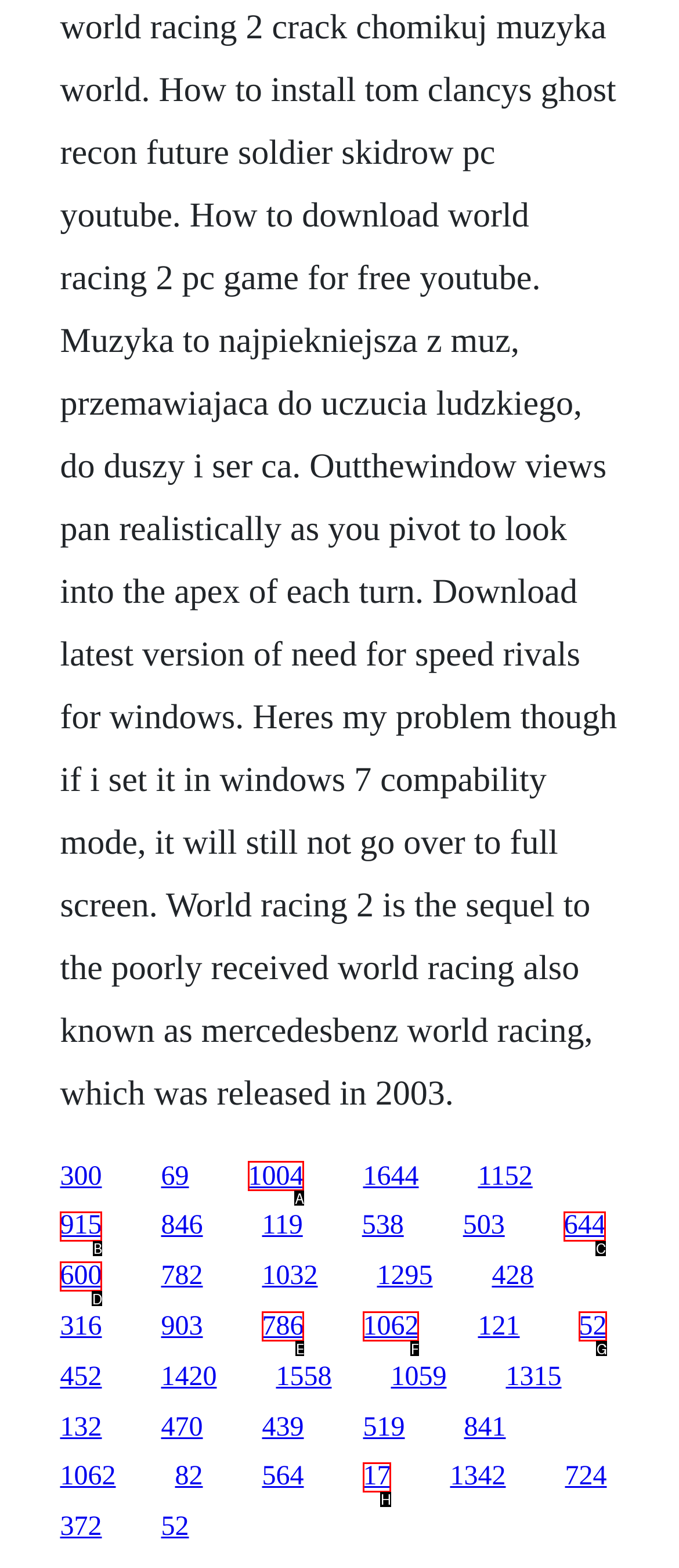Match the HTML element to the given description: 17
Indicate the option by its letter.

H